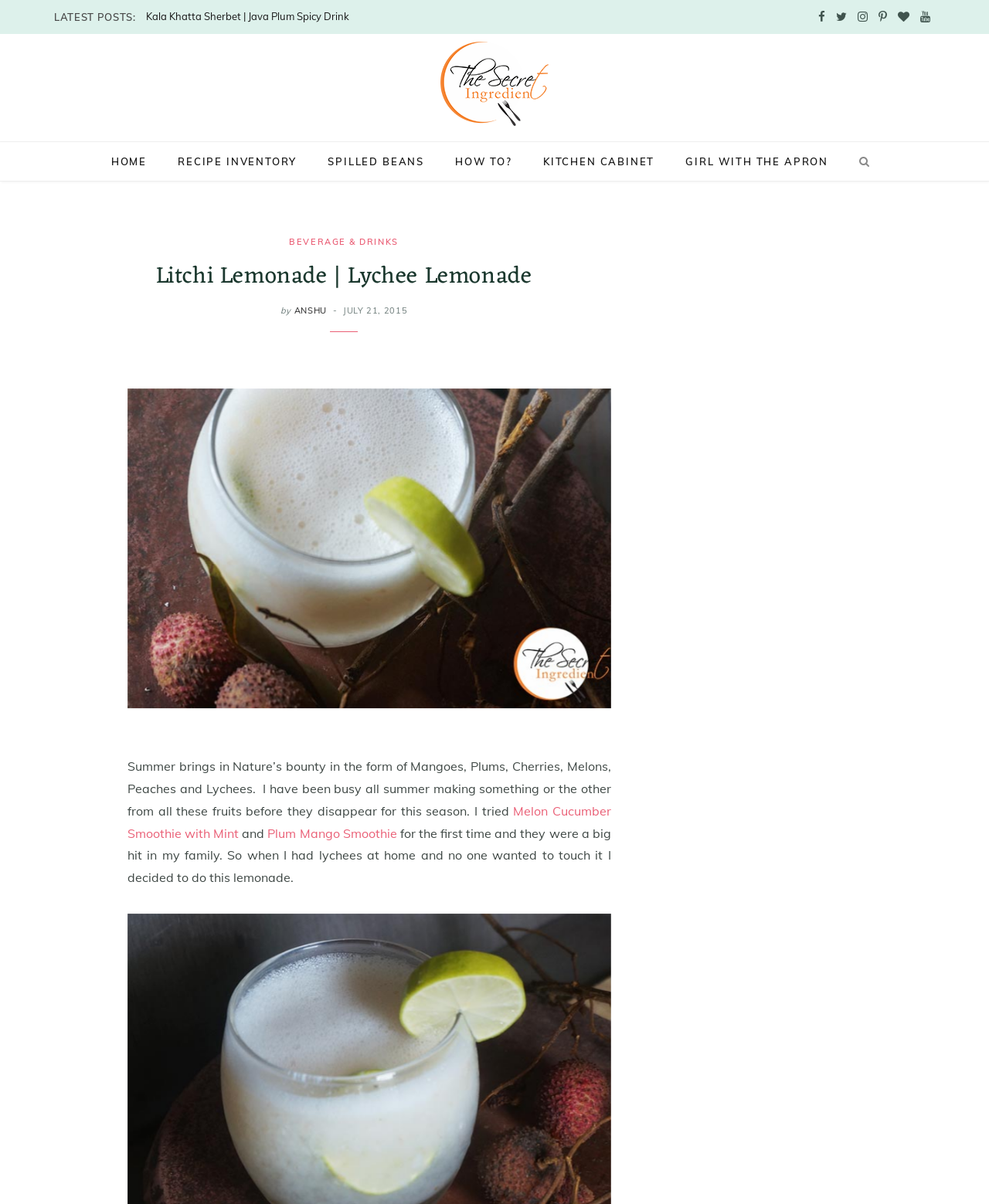Find the bounding box coordinates of the element you need to click on to perform this action: 'Check out the RECIPE INVENTORY'. The coordinates should be represented by four float values between 0 and 1, in the format [left, top, right, bottom].

[0.166, 0.117, 0.314, 0.151]